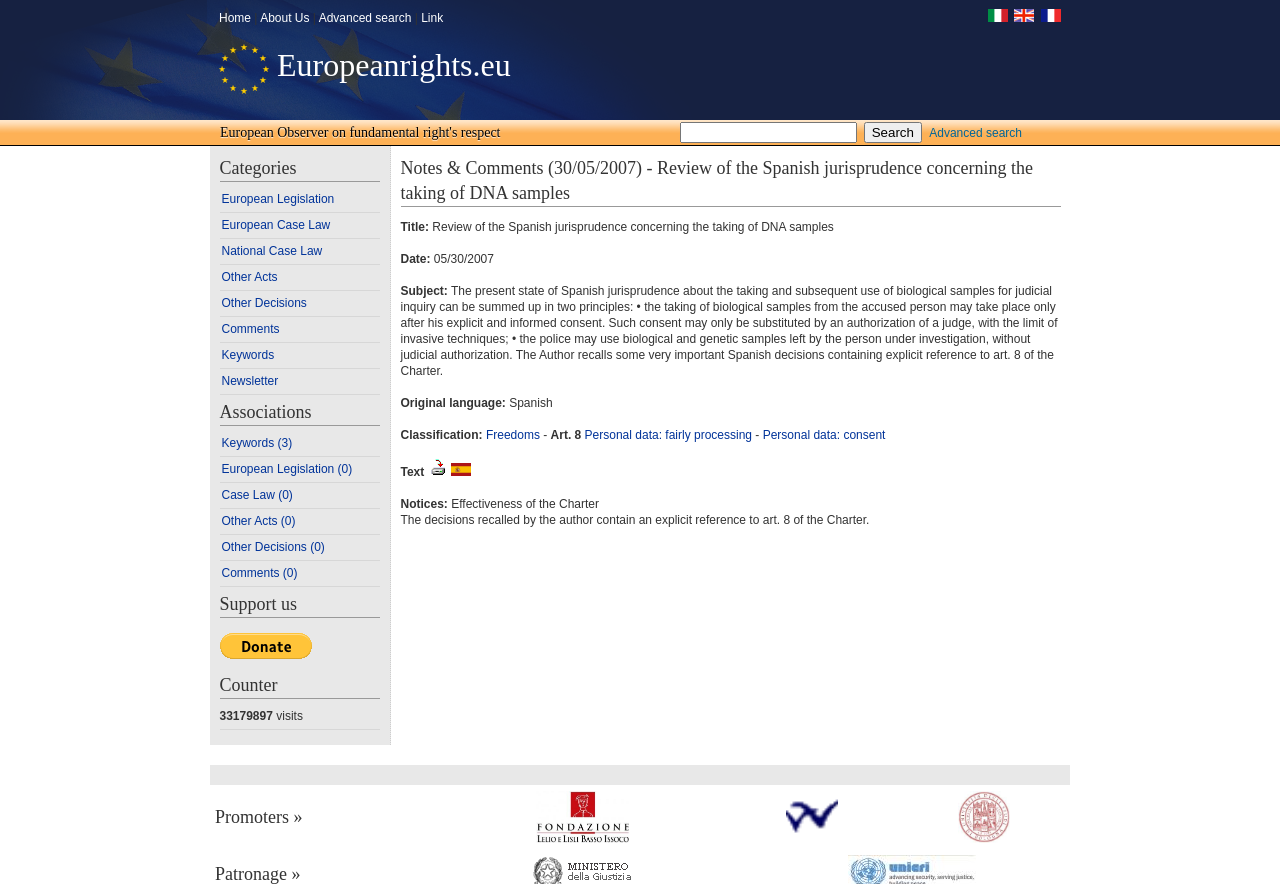Determine the bounding box coordinates of the element that should be clicked to execute the following command: "Click on the 'Home' link".

[0.171, 0.012, 0.196, 0.028]